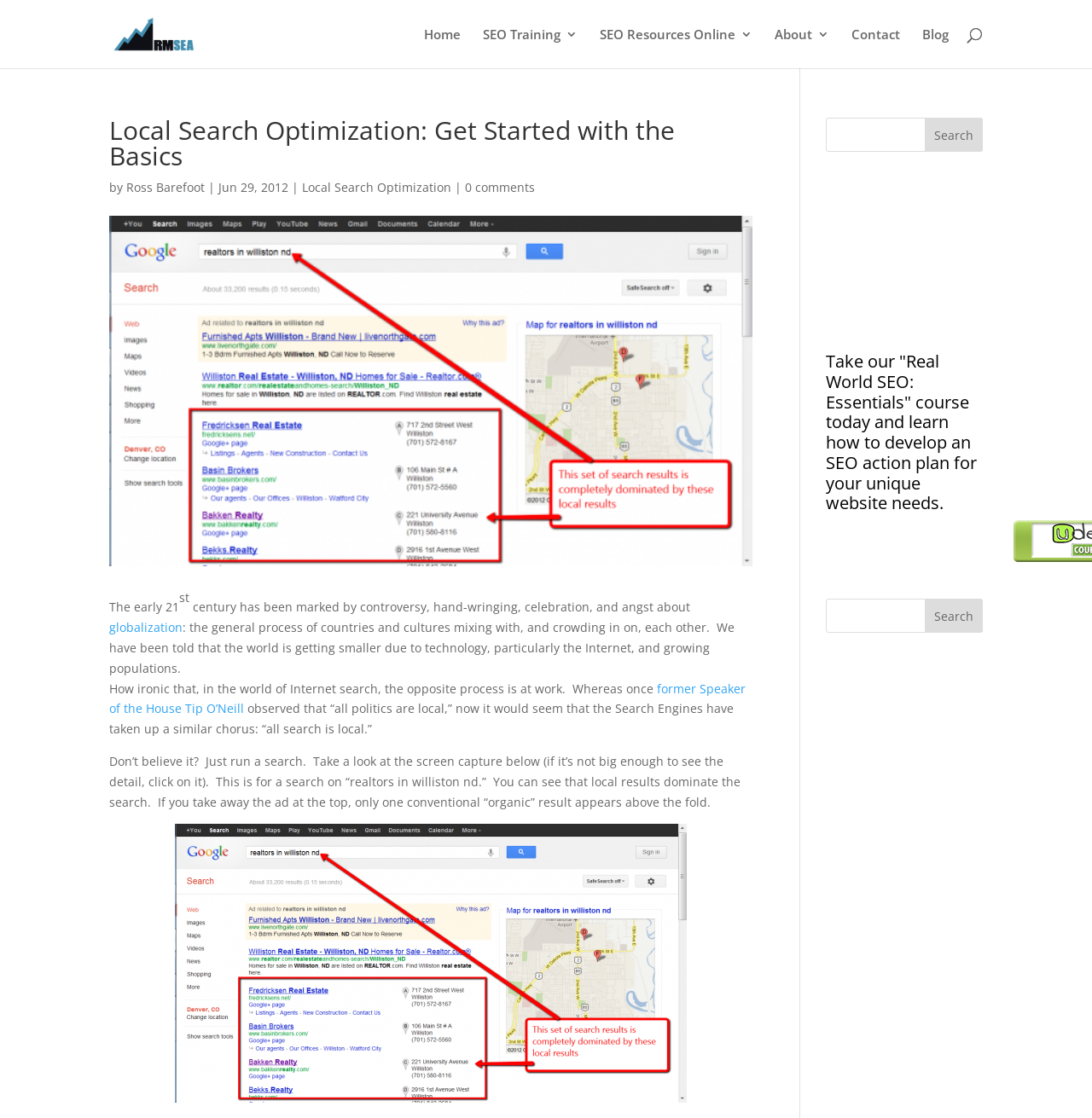Identify the bounding box coordinates of the region that needs to be clicked to carry out this instruction: "Click on the 'Search' button". Provide these coordinates as four float numbers ranging from 0 to 1, i.e., [left, top, right, bottom].

[0.847, 0.105, 0.9, 0.136]